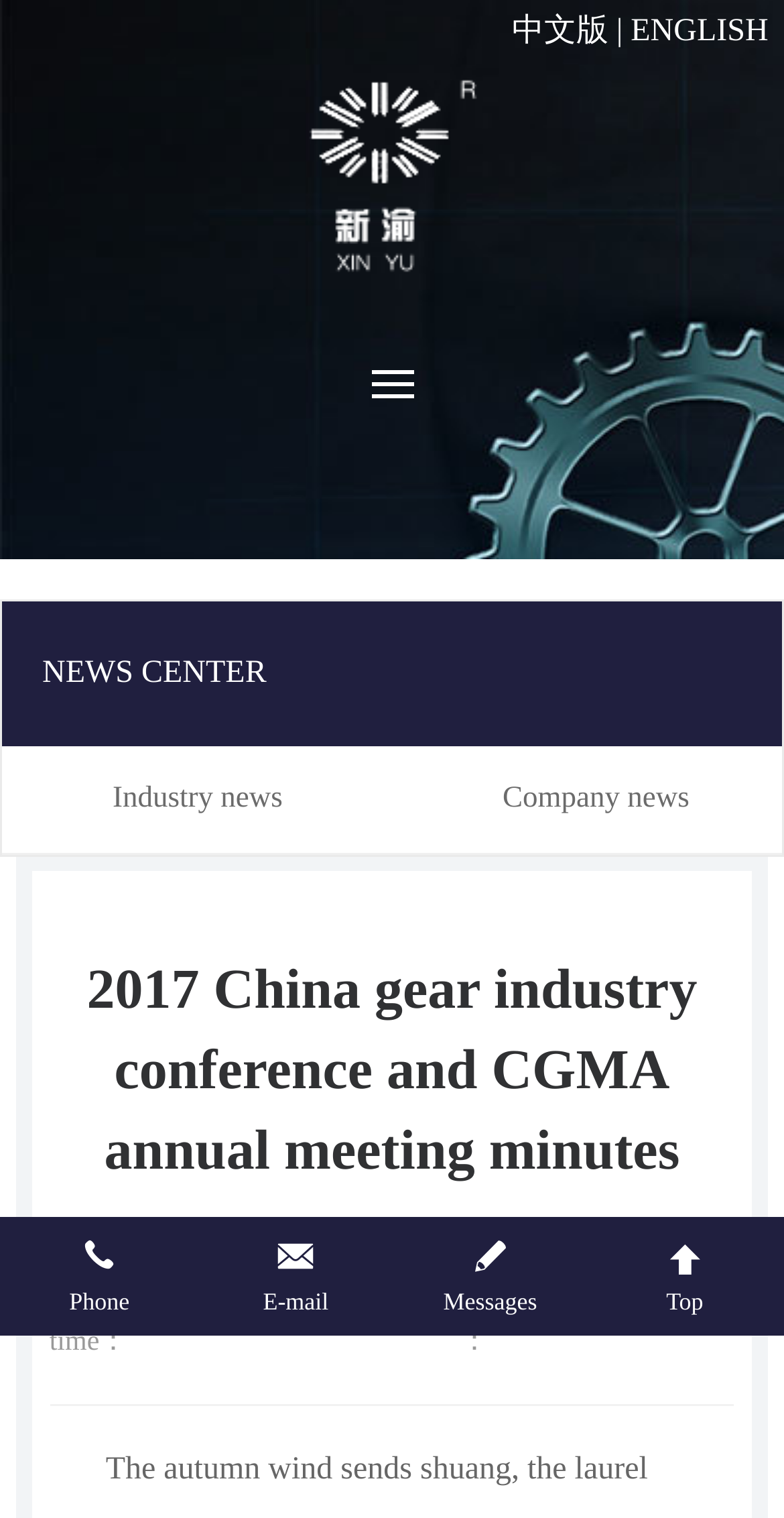Identify the bounding box coordinates of the area you need to click to perform the following instruction: "Contact us by phone".

[0.028, 0.815, 0.225, 0.867]